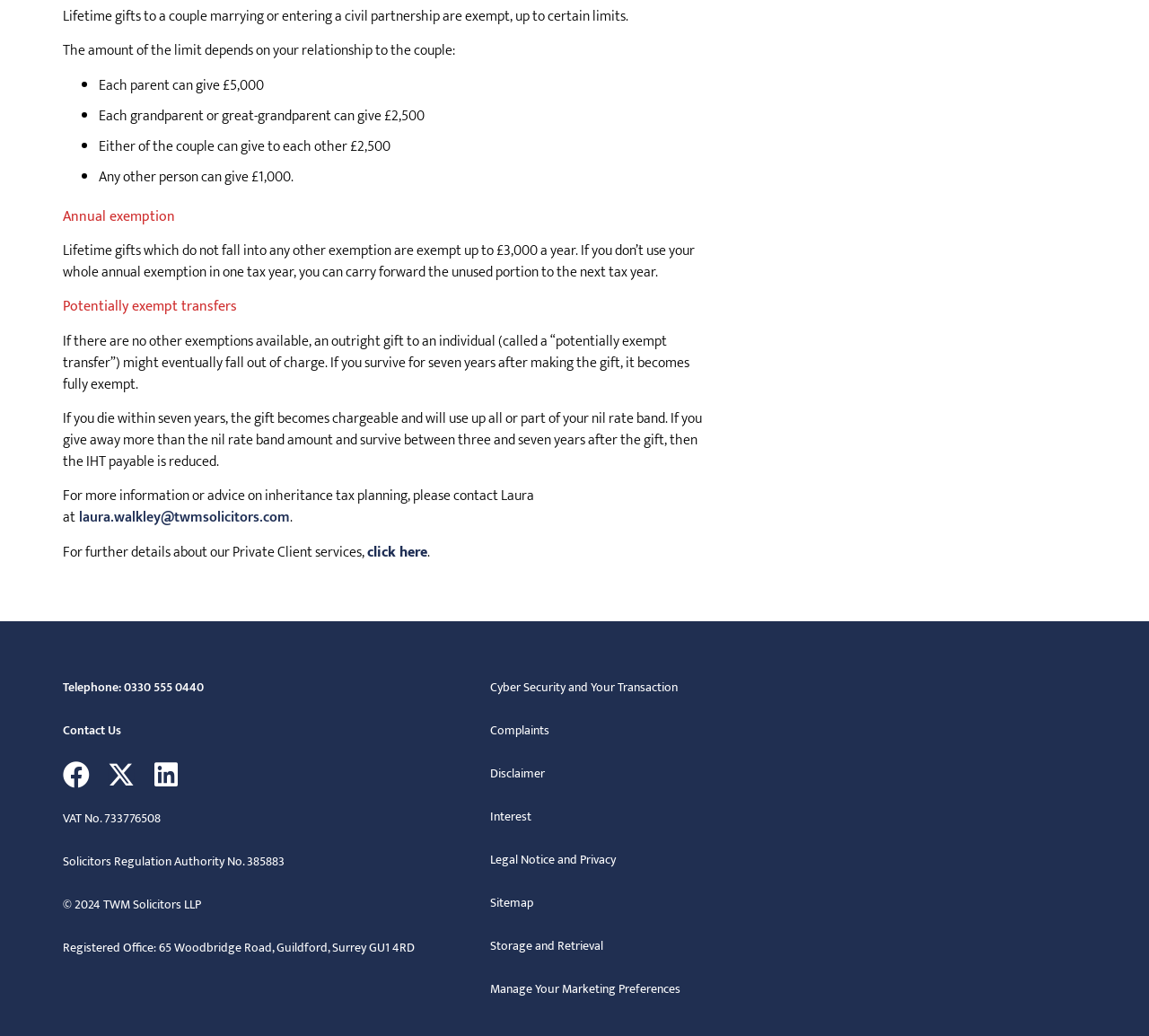What is the annual exemption limit for lifetime gifts?
Using the image as a reference, answer with just one word or a short phrase.

£3,000